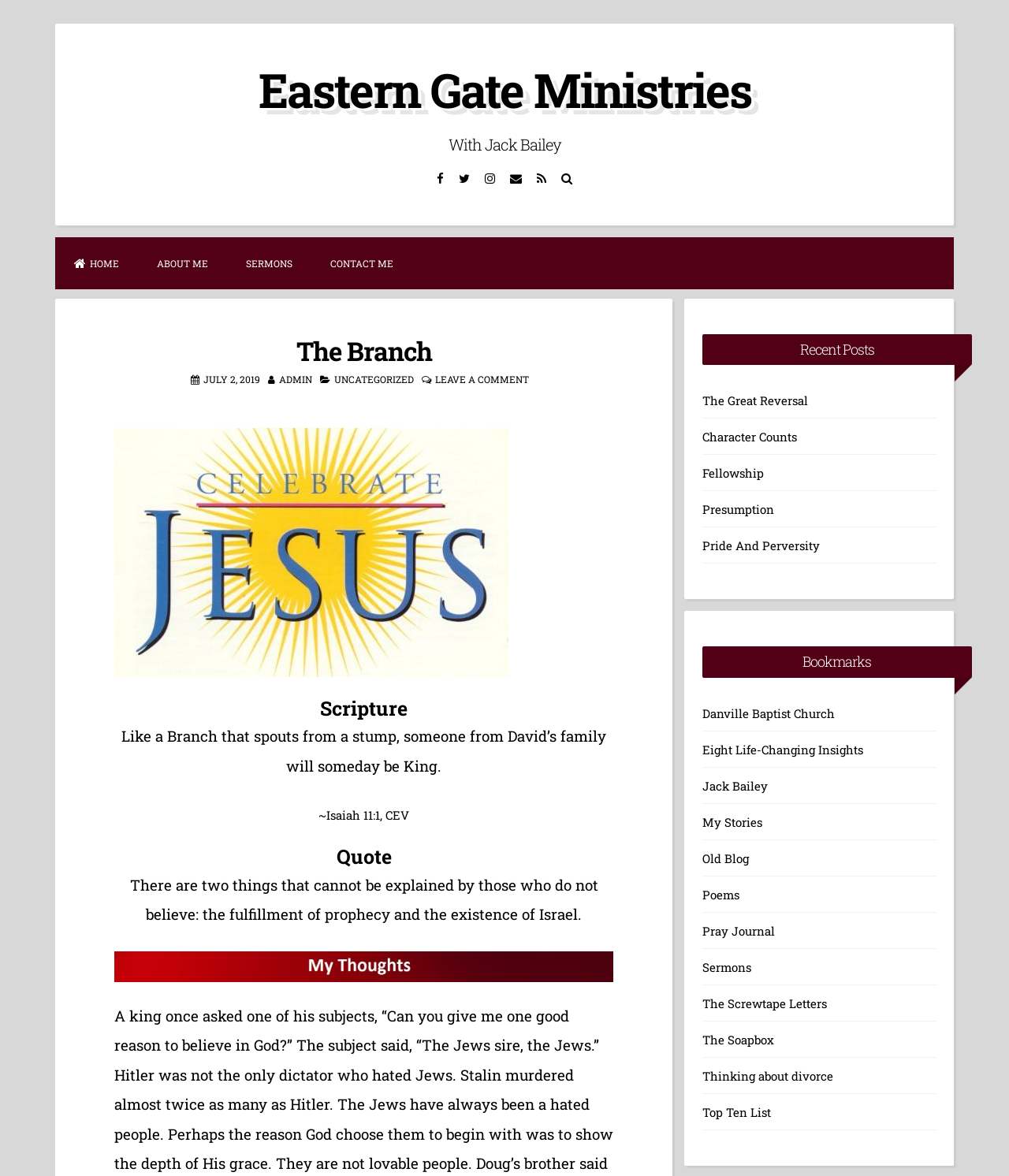Extract the bounding box of the UI element described as: "Thinking about divorce".

[0.696, 0.908, 0.825, 0.921]